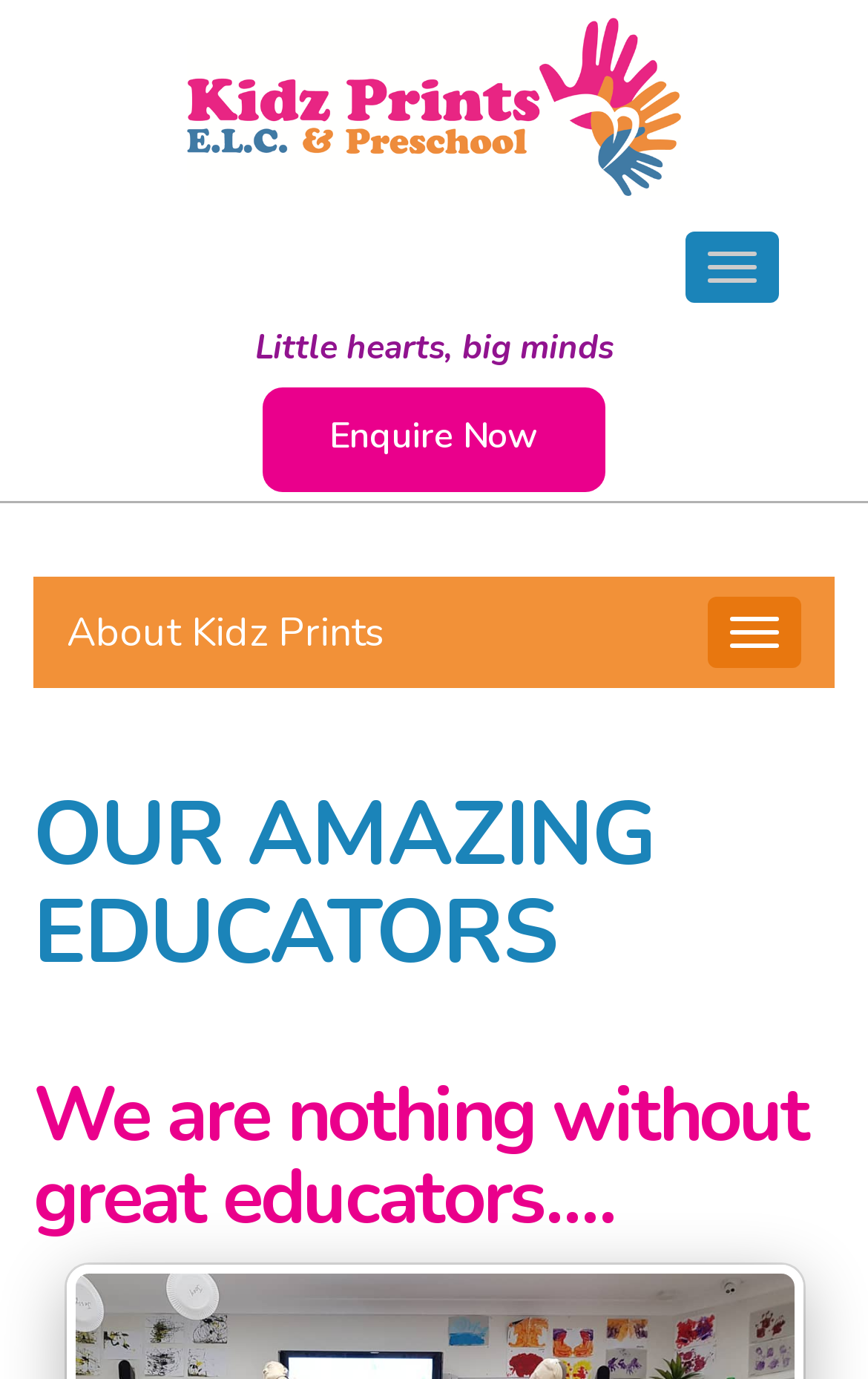For the given element description Enquire Now, determine the bounding box coordinates of the UI element. The coordinates should follow the format (top-left x, top-left y, bottom-right x, bottom-right y) and be within the range of 0 to 1.

[0.303, 0.28, 0.697, 0.356]